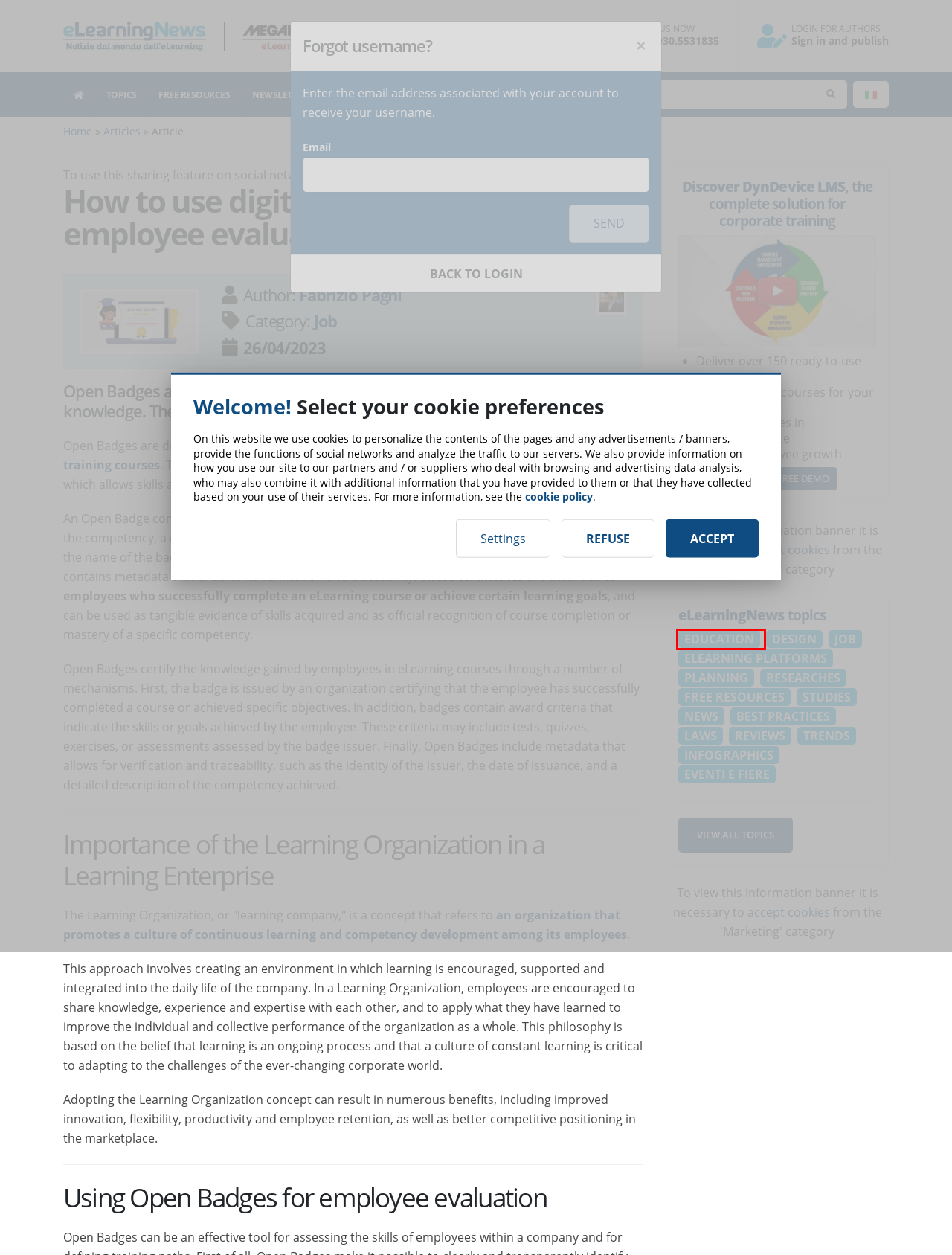Look at the screenshot of a webpage where a red rectangle bounding box is present. Choose the webpage description that best describes the new webpage after clicking the element inside the red bounding box. Here are the candidates:
A. Digital Certifications and Open Badges - Trends
B. Articoli in Education
C. Cookie Policy | eLearning News
D. All articles
E. Articoli in Events and Fairs
F. Do you need some information?
G. Articoli in Reviews
H. Articoli in Trends

B